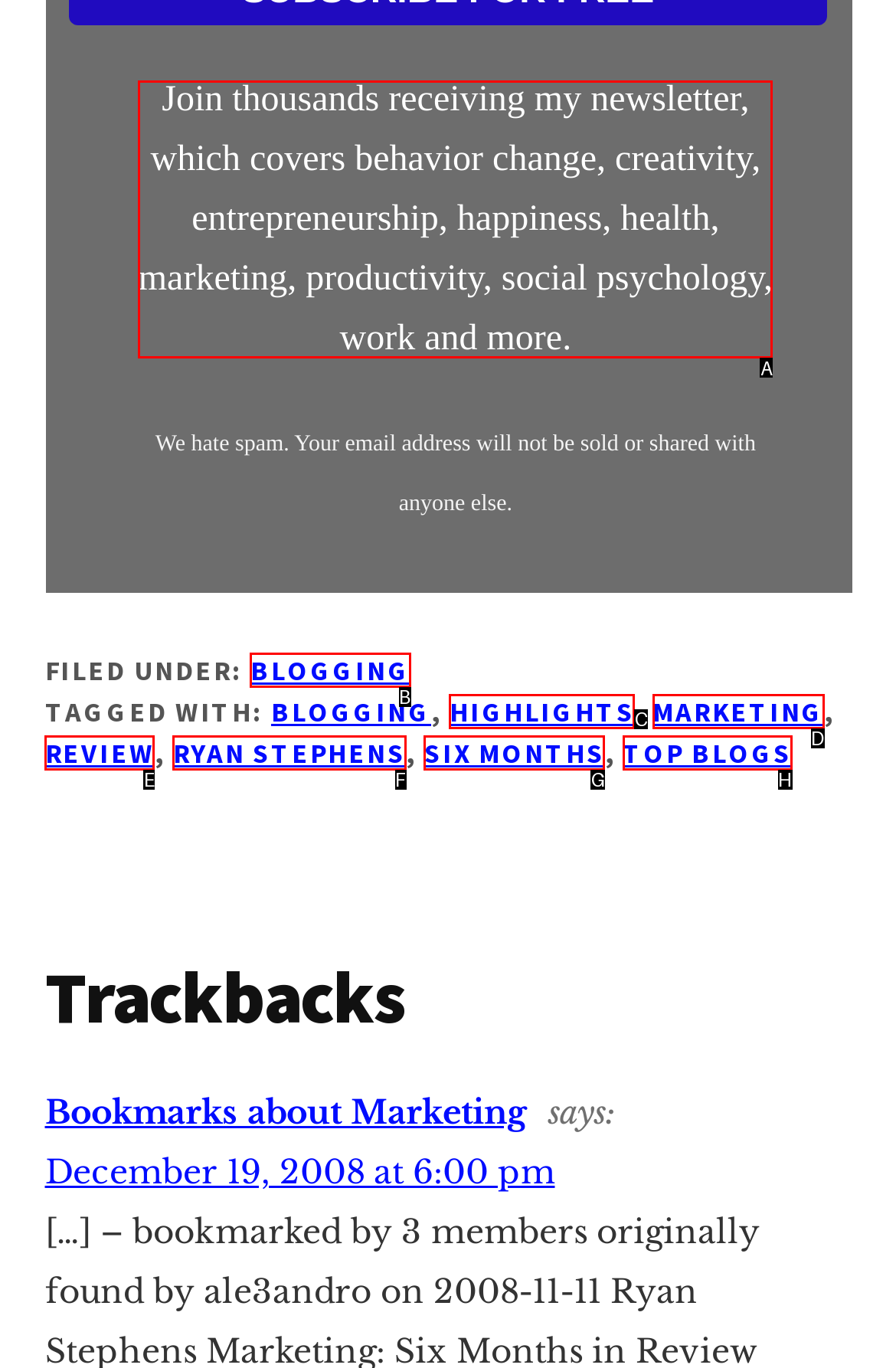Which option should be clicked to complete this task: Subscribe to the newsletter
Reply with the letter of the correct choice from the given choices.

A